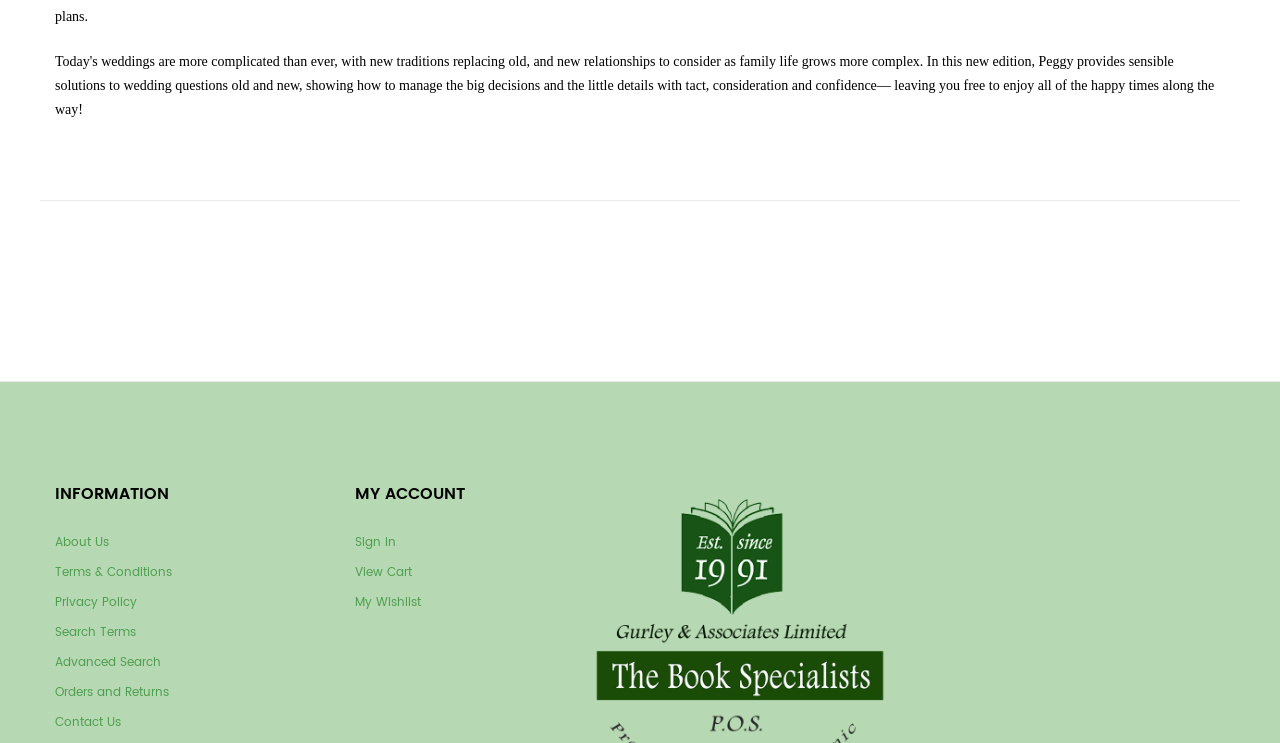Please identify the bounding box coordinates of the area that needs to be clicked to follow this instruction: "view terms and conditions".

[0.043, 0.755, 0.134, 0.787]